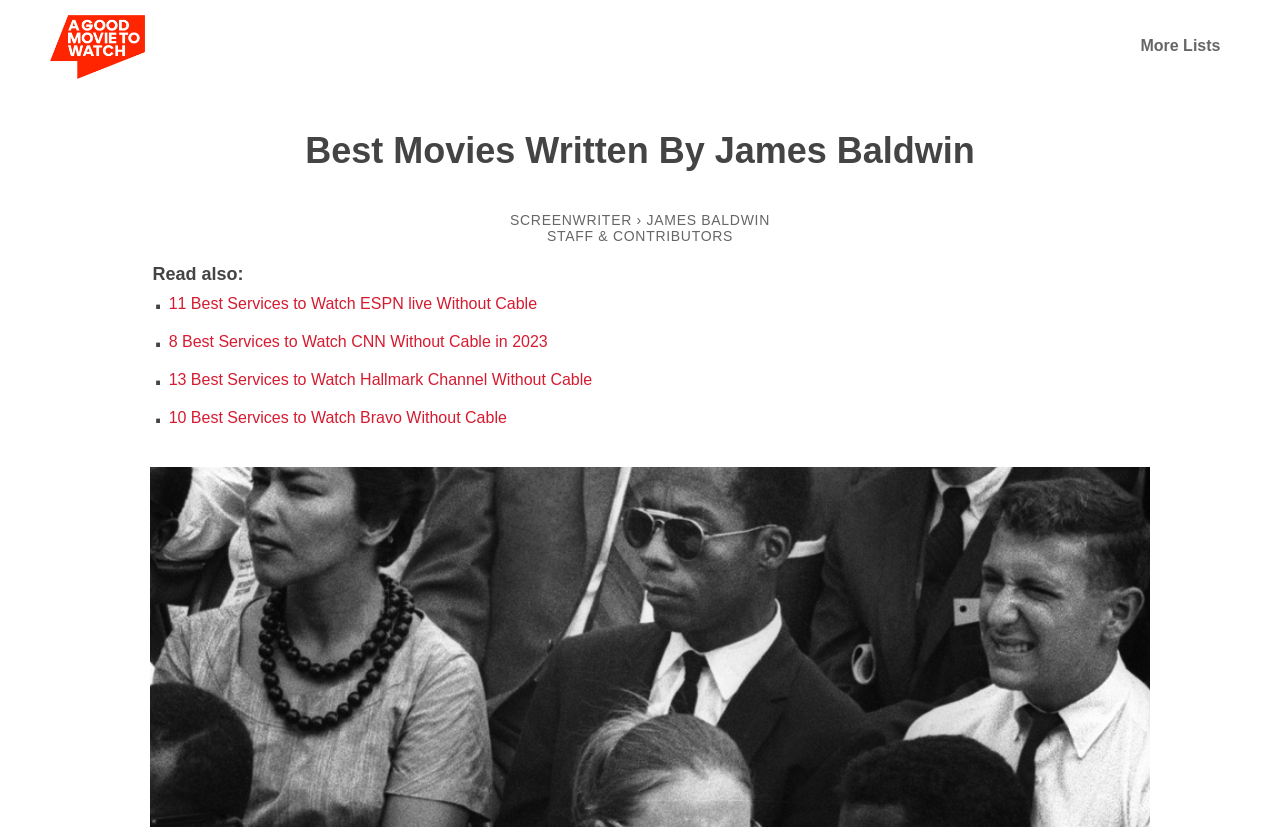What is the role of James Baldwin in the context of the movies listed?
Based on the image, give a one-word or short phrase answer.

SCREENWRITER